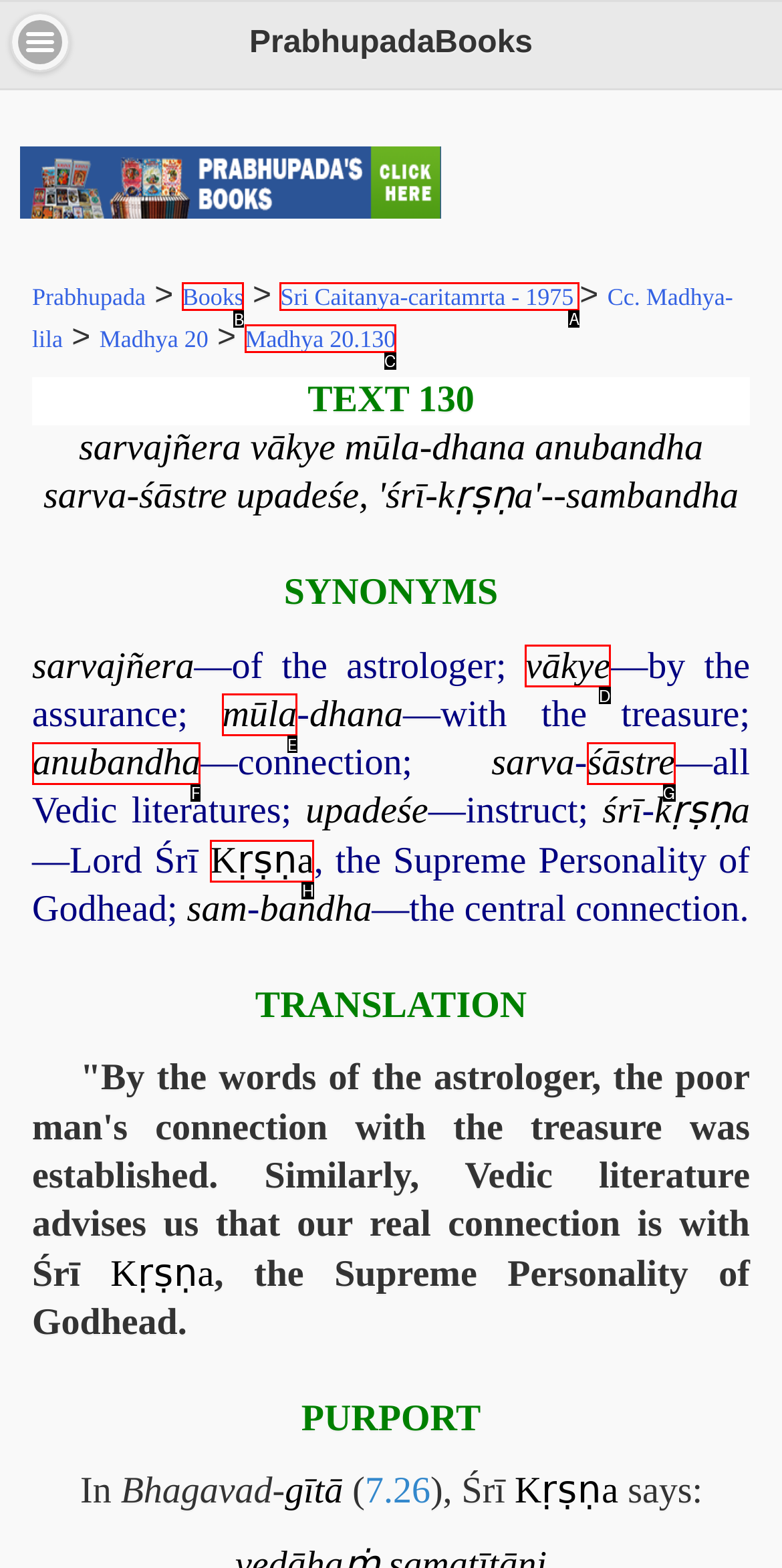Identify the correct lettered option to click in order to perform this task: View 'Sri Caitanya-caritamrta - 1975' content. Respond with the letter.

A